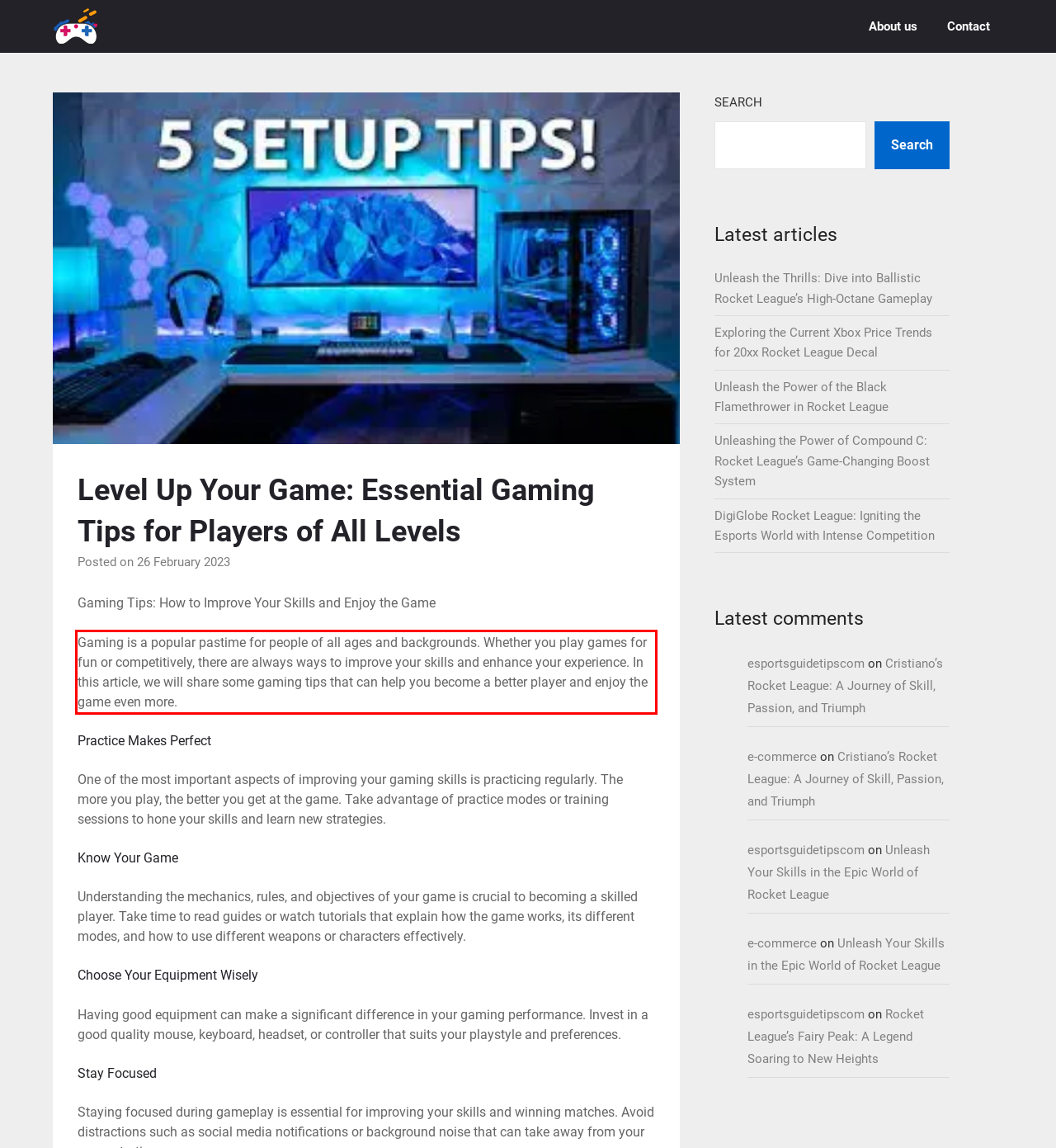Given a webpage screenshot, locate the red bounding box and extract the text content found inside it.

Gaming is a popular pastime for people of all ages and backgrounds. Whether you play games for fun or competitively, there are always ways to improve your skills and enhance your experience. In this article, we will share some gaming tips that can help you become a better player and enjoy the game even more.